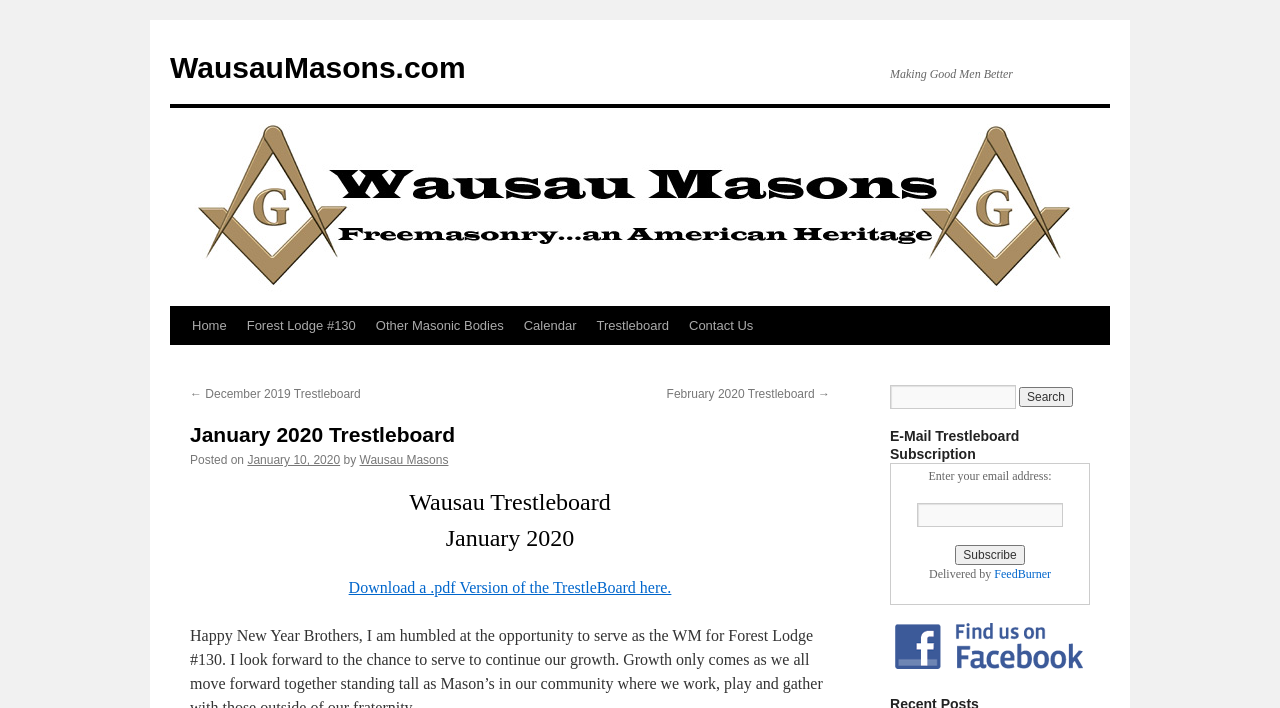Determine the bounding box coordinates for the area you should click to complete the following instruction: "Go to WausauMasons.com homepage".

[0.133, 0.072, 0.364, 0.119]